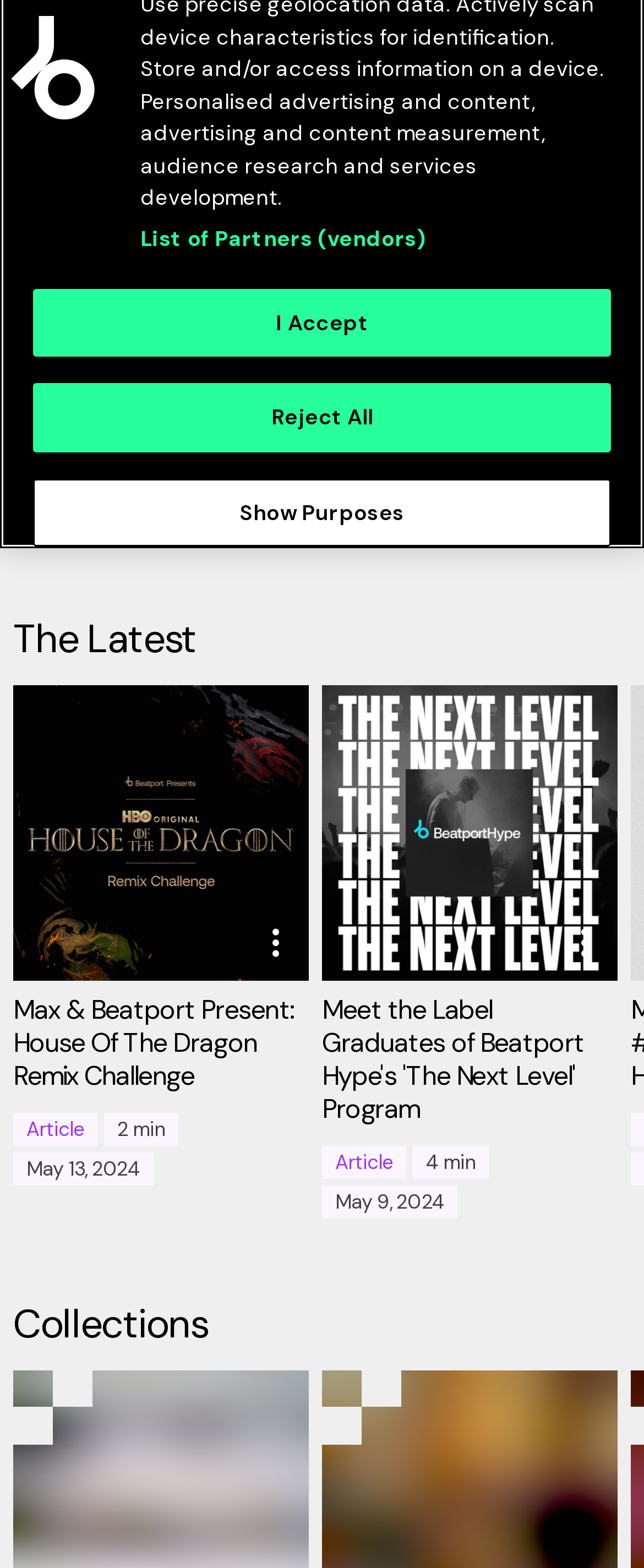Ascertain the bounding box coordinates for the UI element detailed here: "aria-label="Button option"". The coordinates should be provided as [left, top, right, bottom] with each value being a float between 0 and 1.

[0.867, 0.584, 0.949, 0.618]